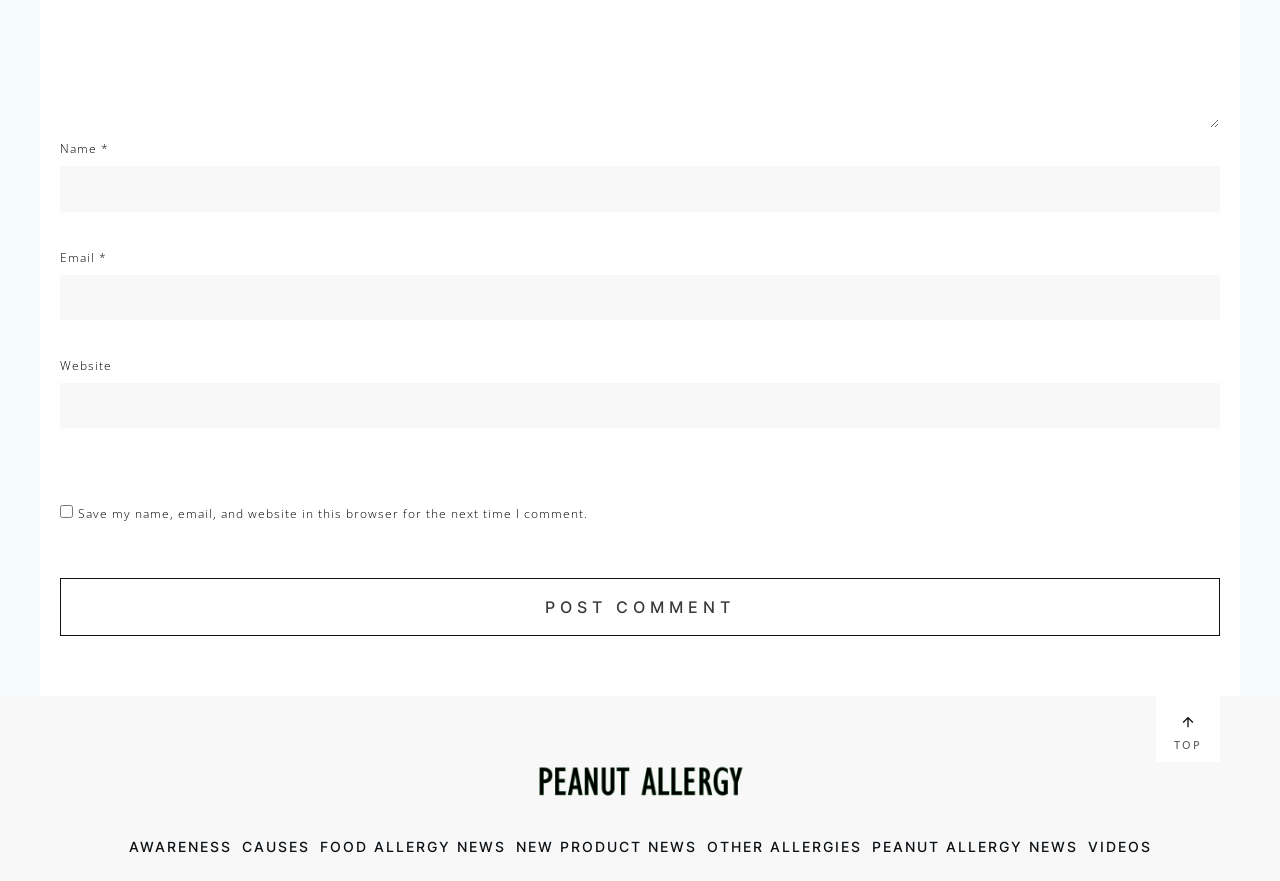Locate the bounding box coordinates of the element's region that should be clicked to carry out the following instruction: "Input your email". The coordinates need to be four float numbers between 0 and 1, i.e., [left, top, right, bottom].

[0.047, 0.312, 0.953, 0.363]